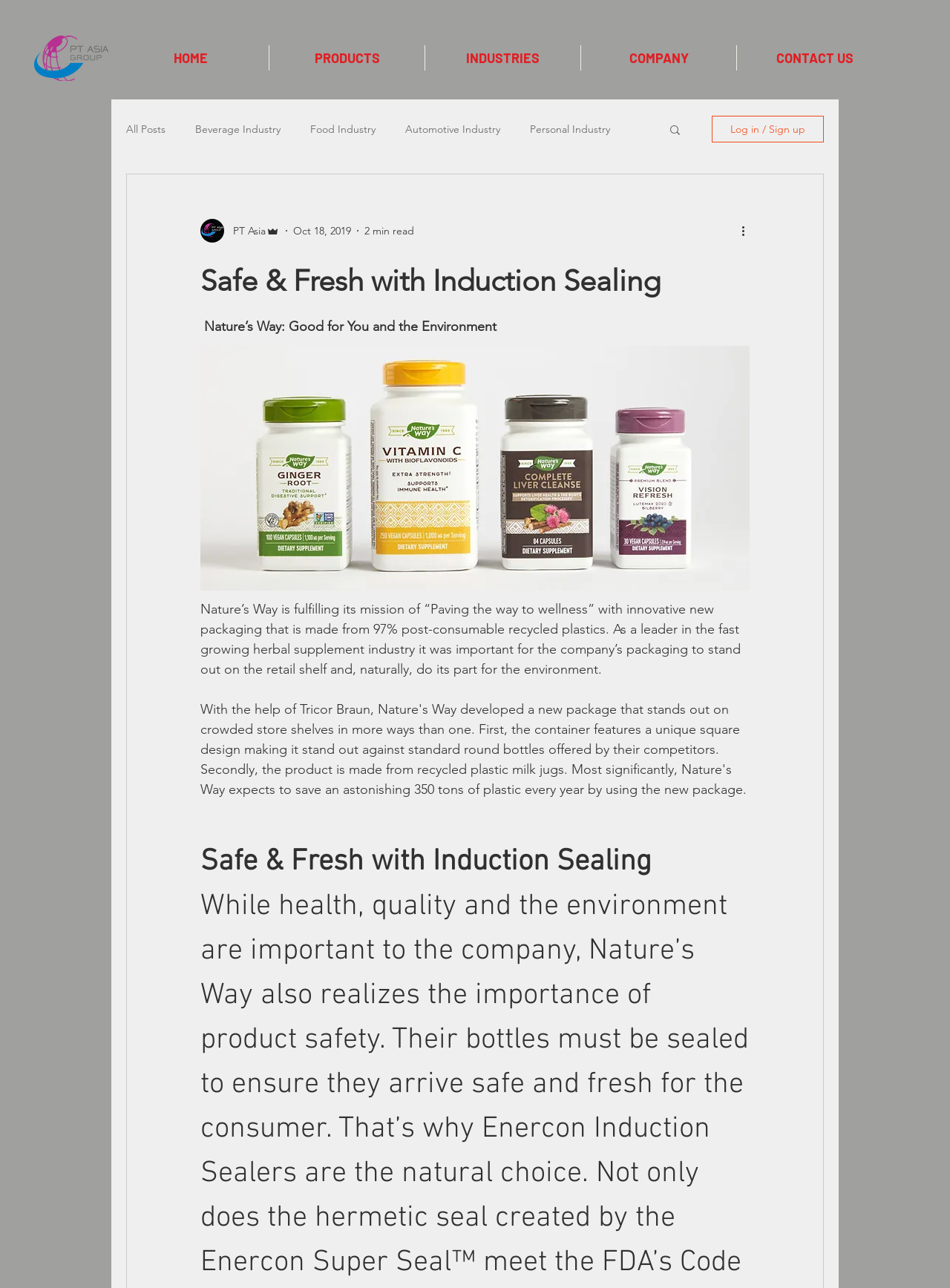Please identify the webpage's heading and generate its text content.

Safe & Fresh with Induction Sealing